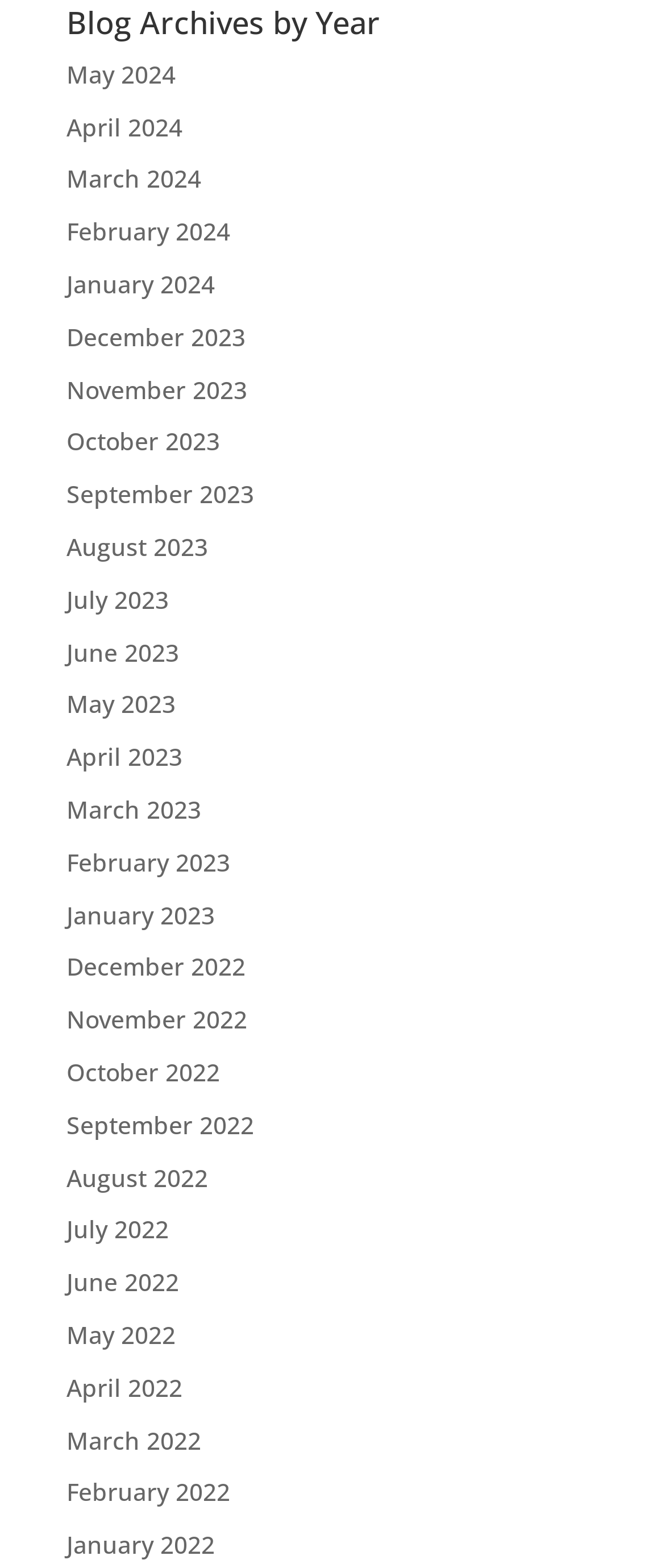Based on the element description March 2022, identify the bounding box coordinates for the UI element. The coordinates should be in the format (top-left x, top-left y, bottom-right x, bottom-right y) and within the 0 to 1 range.

[0.1, 0.908, 0.303, 0.928]